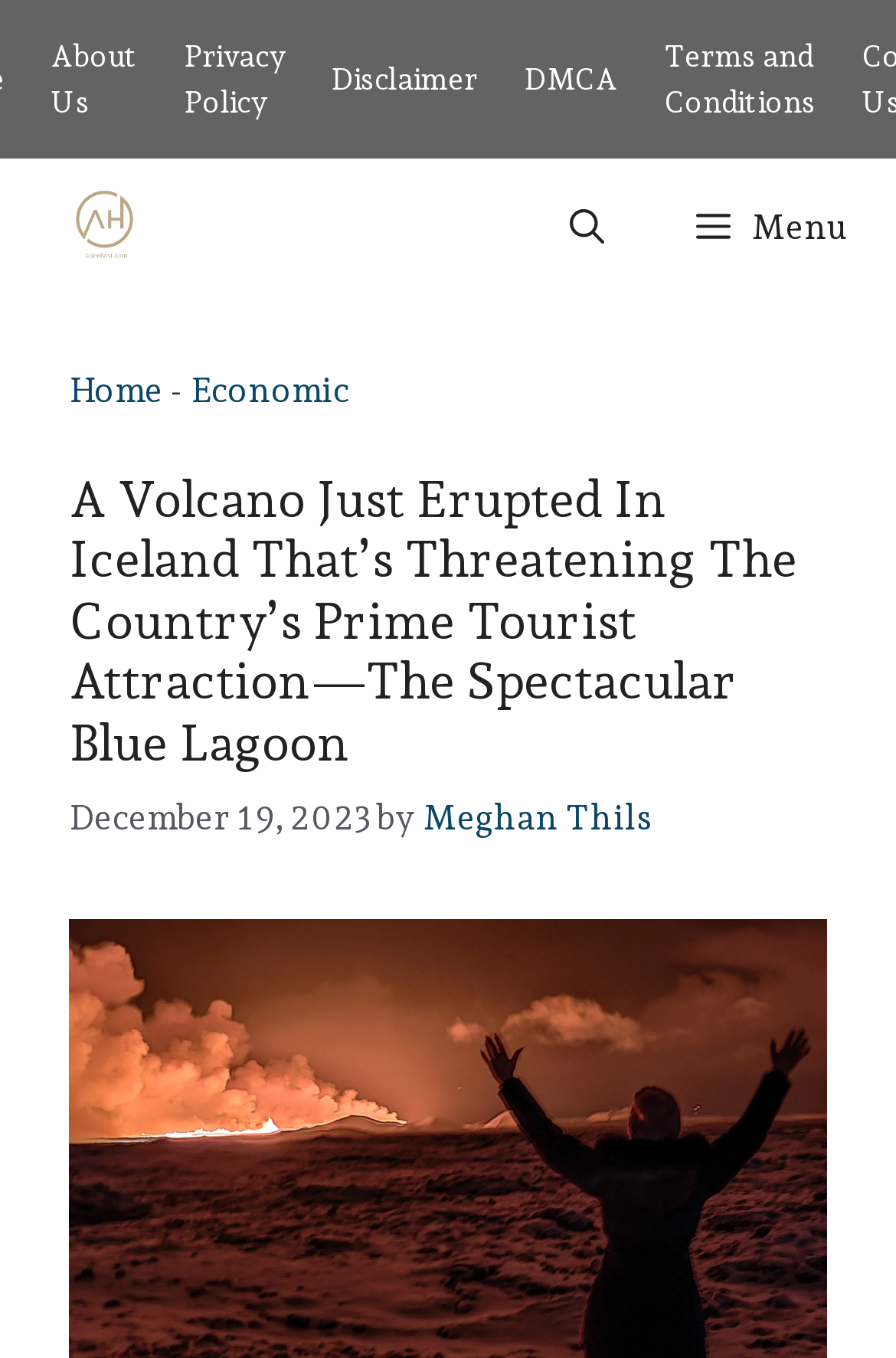Please answer the following question using a single word or phrase: 
What type of navigation menu is present on the webpage?

Primary